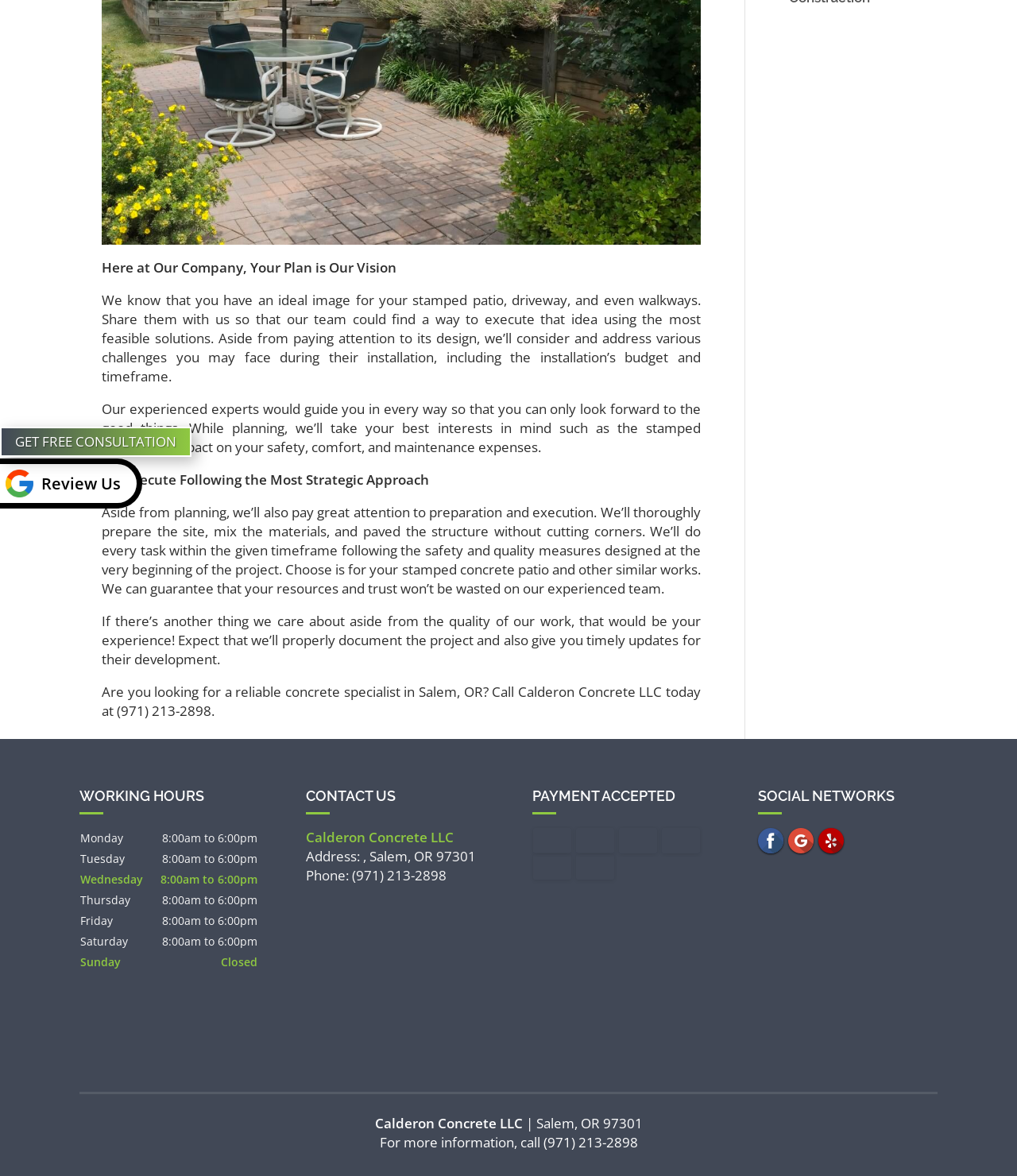Identify the bounding box of the UI element described as follows: "yelp-social". Provide the coordinates as four float numbers in the range of 0 to 1 [left, top, right, bottom].

[0.805, 0.704, 0.83, 0.726]